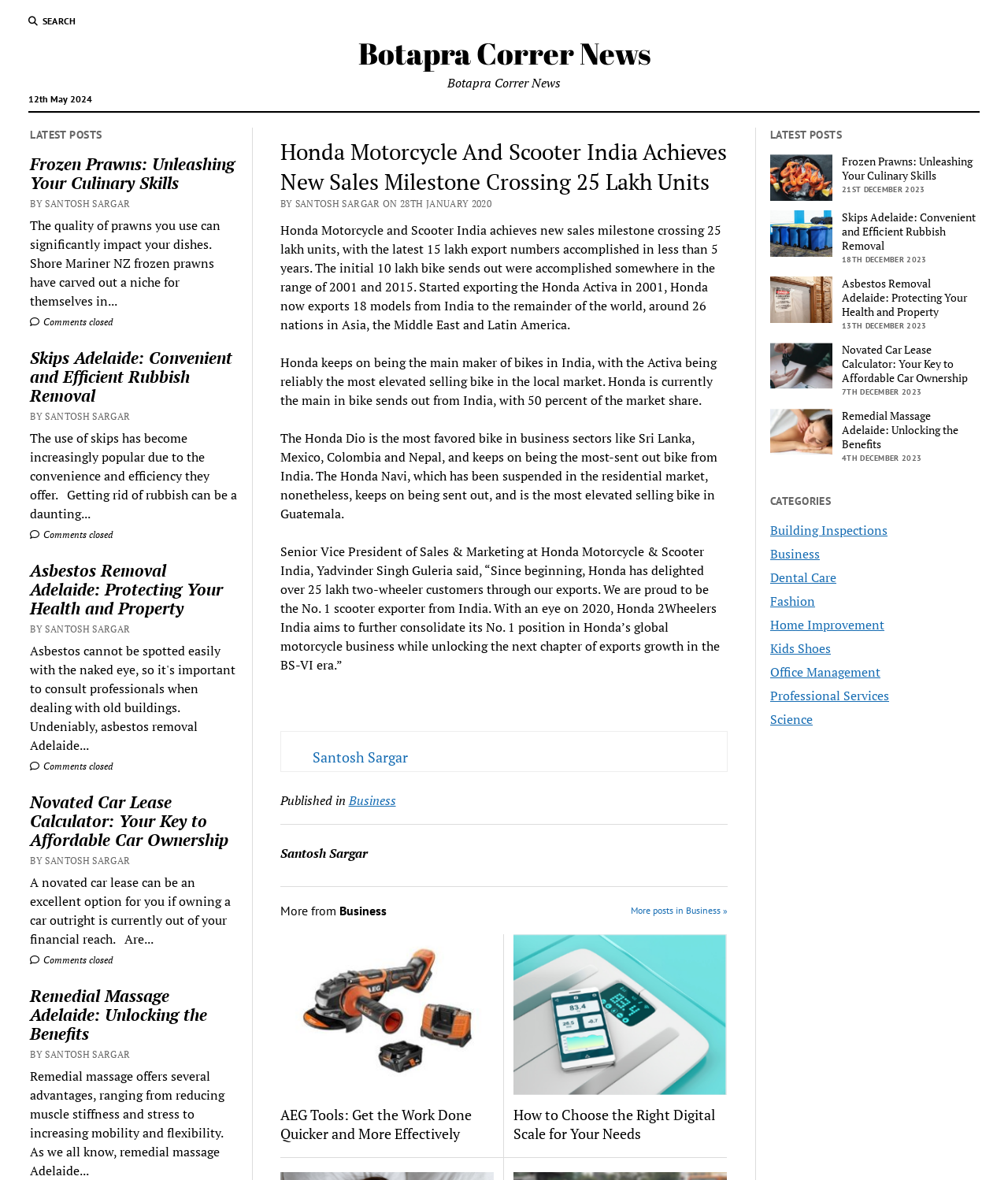Find the bounding box coordinates for the area you need to click to carry out the instruction: "Sign Up". The coordinates should be four float numbers between 0 and 1, indicated as [left, top, right, bottom].

None